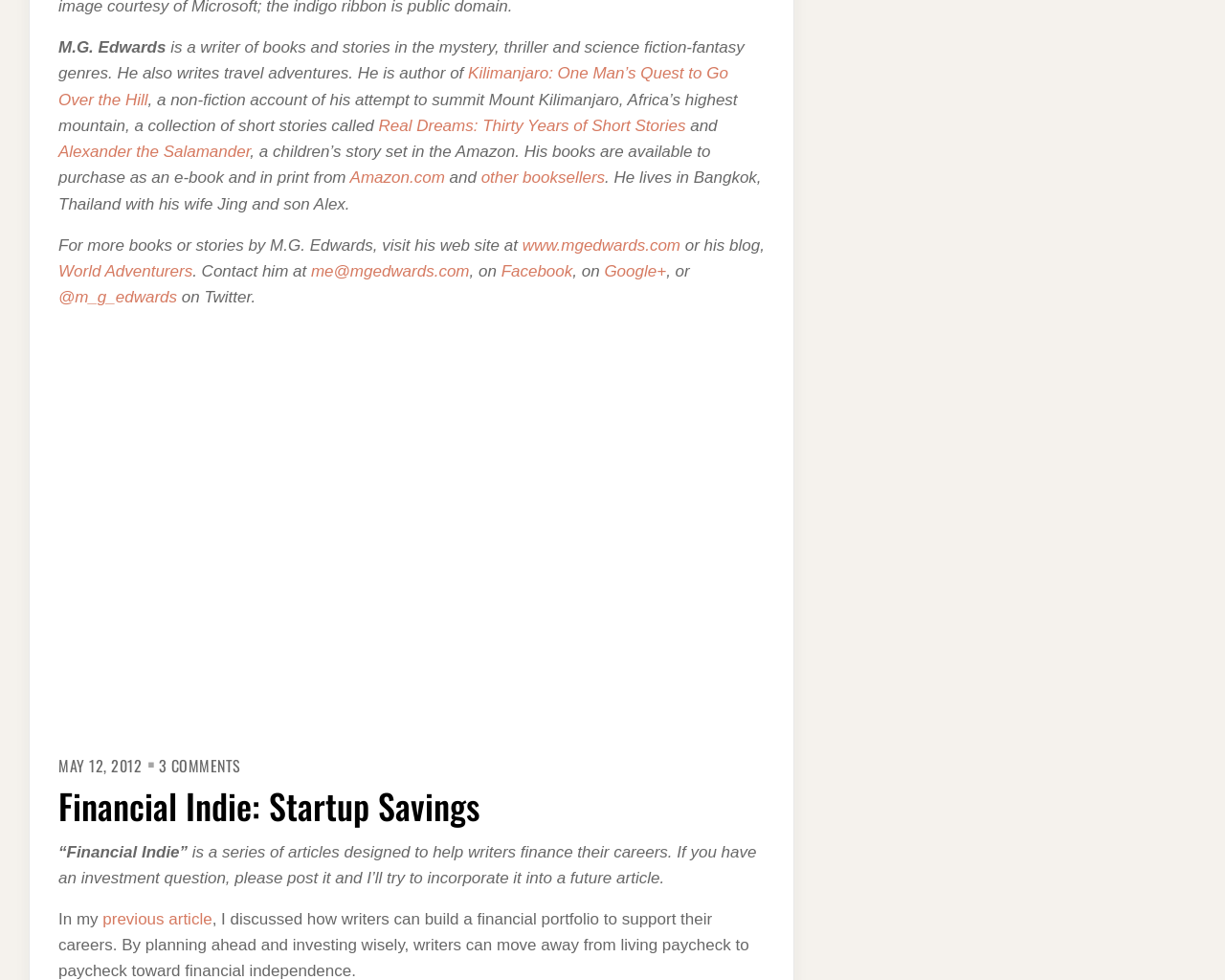Identify the bounding box for the described UI element: "World Adventurers".

[0.048, 0.268, 0.157, 0.286]